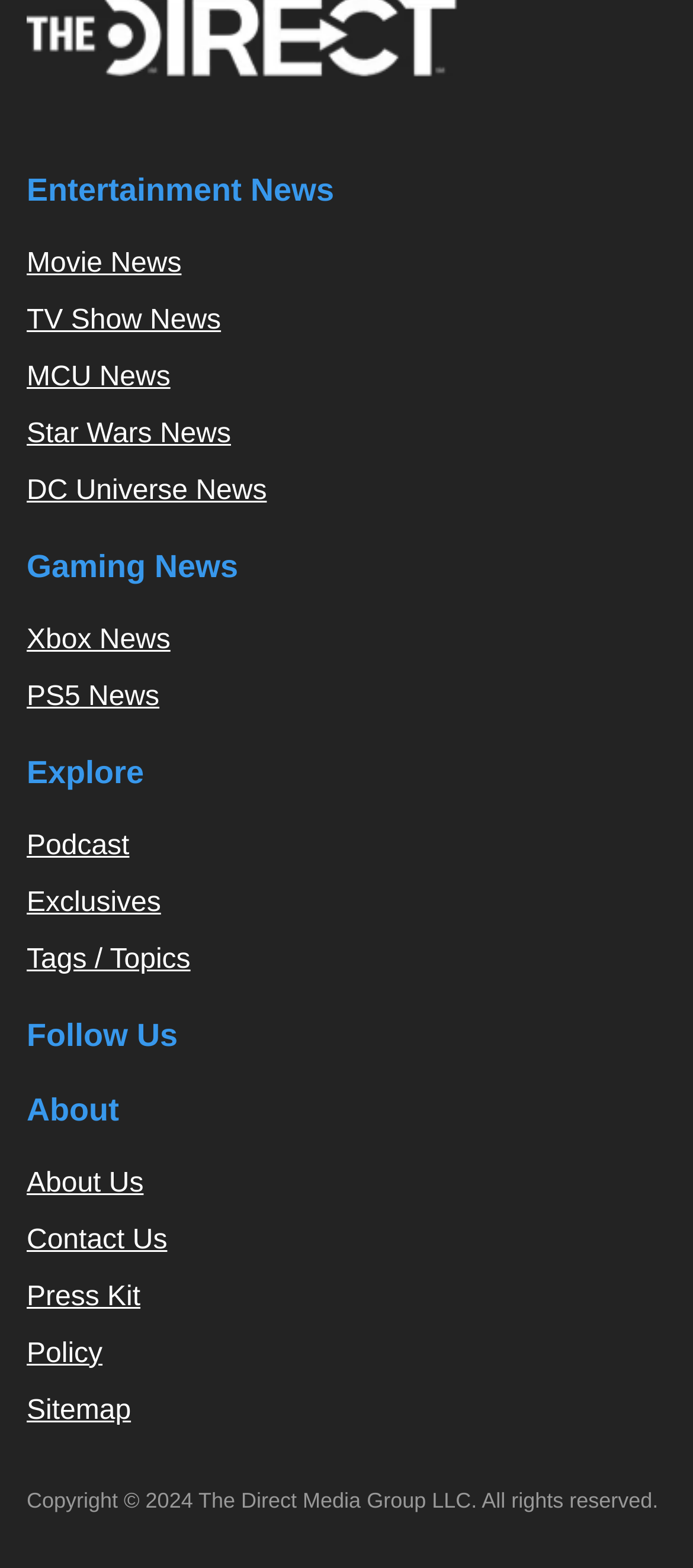Where can users find the 'Podcast' section?
Based on the image, please offer an in-depth response to the question.

On the webpage, the 'Podcast' link is located under the 'Explore' heading, which suggests that users can find the 'Podcast' section by navigating to the 'Explore' category.